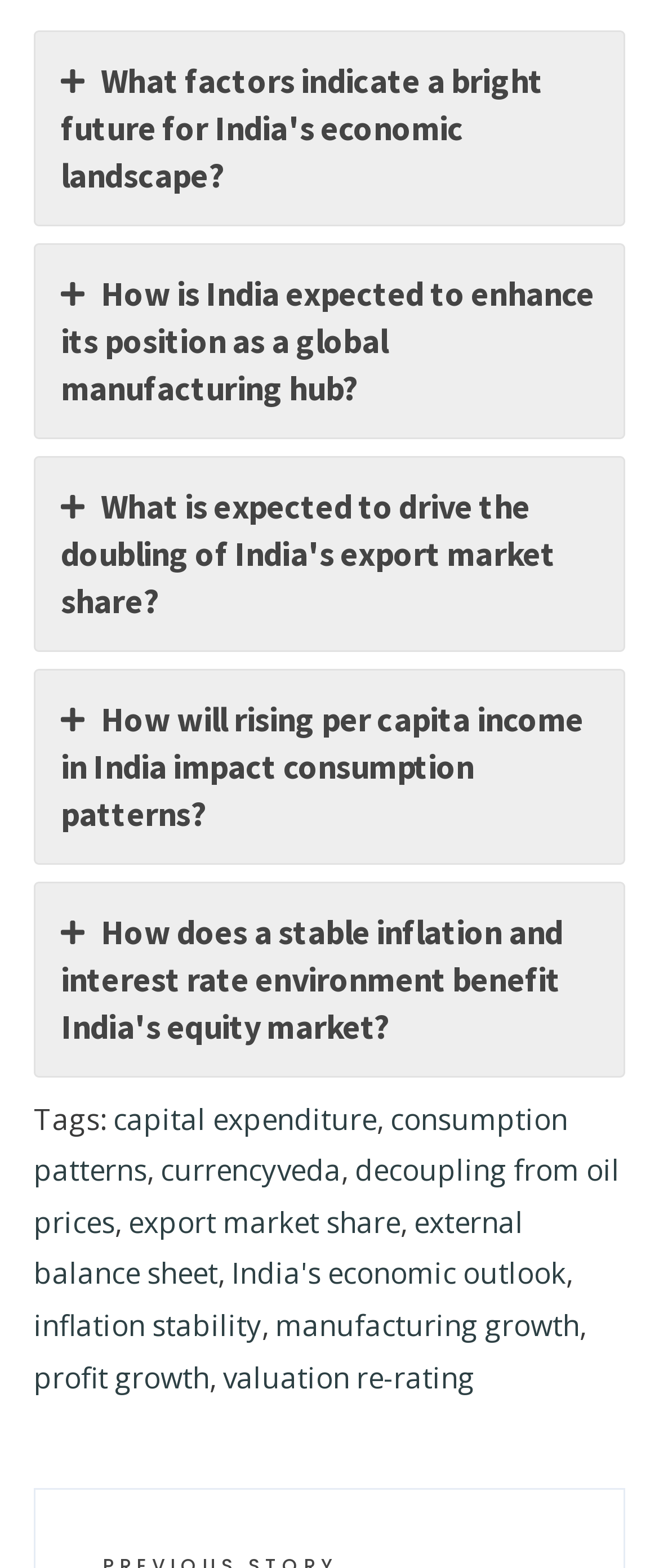From the webpage screenshot, predict the bounding box coordinates (top-left x, top-left y, bottom-right x, bottom-right y) for the UI element described here: decoupling from oil prices

[0.051, 0.734, 0.941, 0.792]